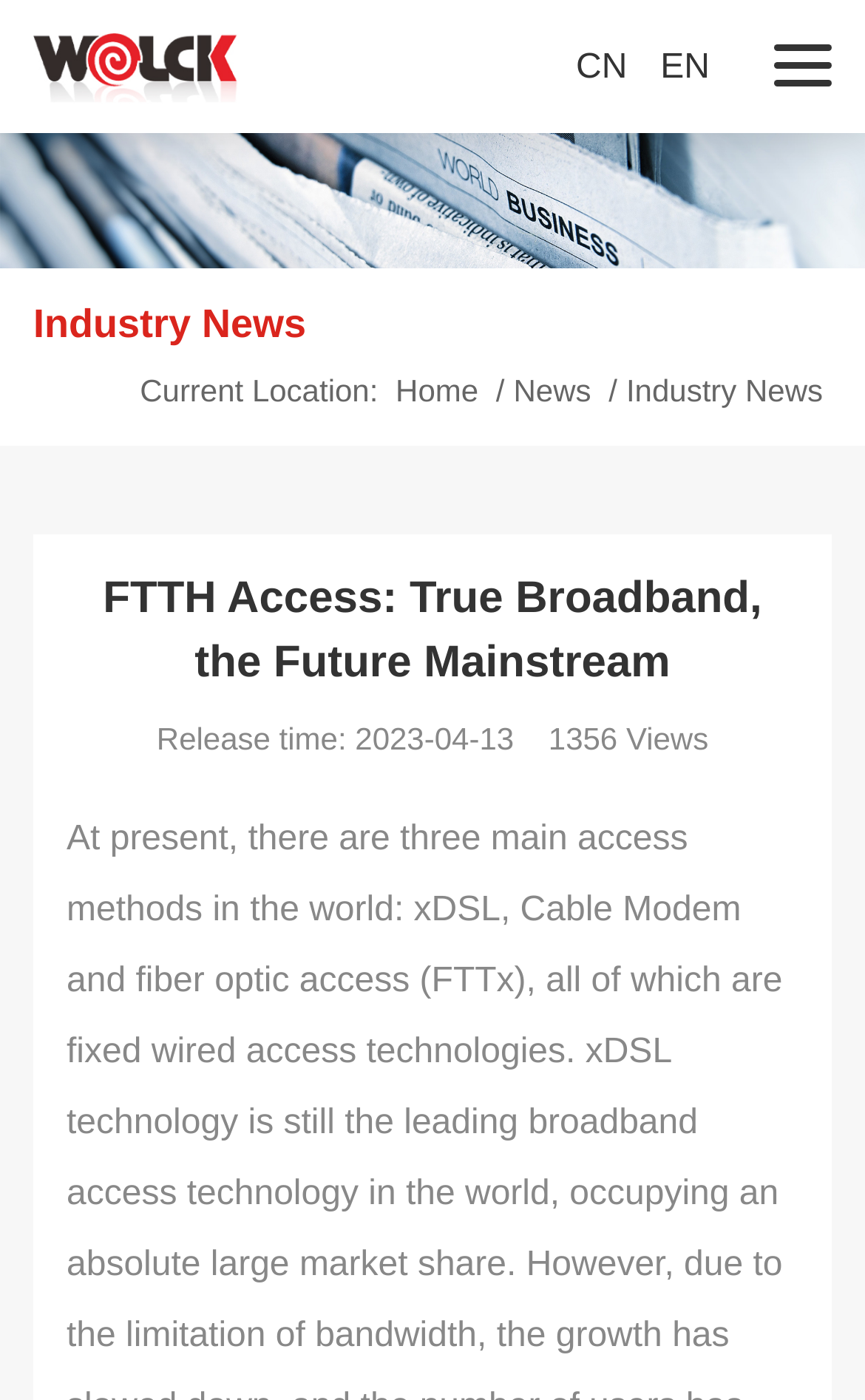Based on the image, please elaborate on the answer to the following question:
What is the release time of the news?

I found the release time of the news by reading the text below the title, which says 'Release time: 2023-04-13'.